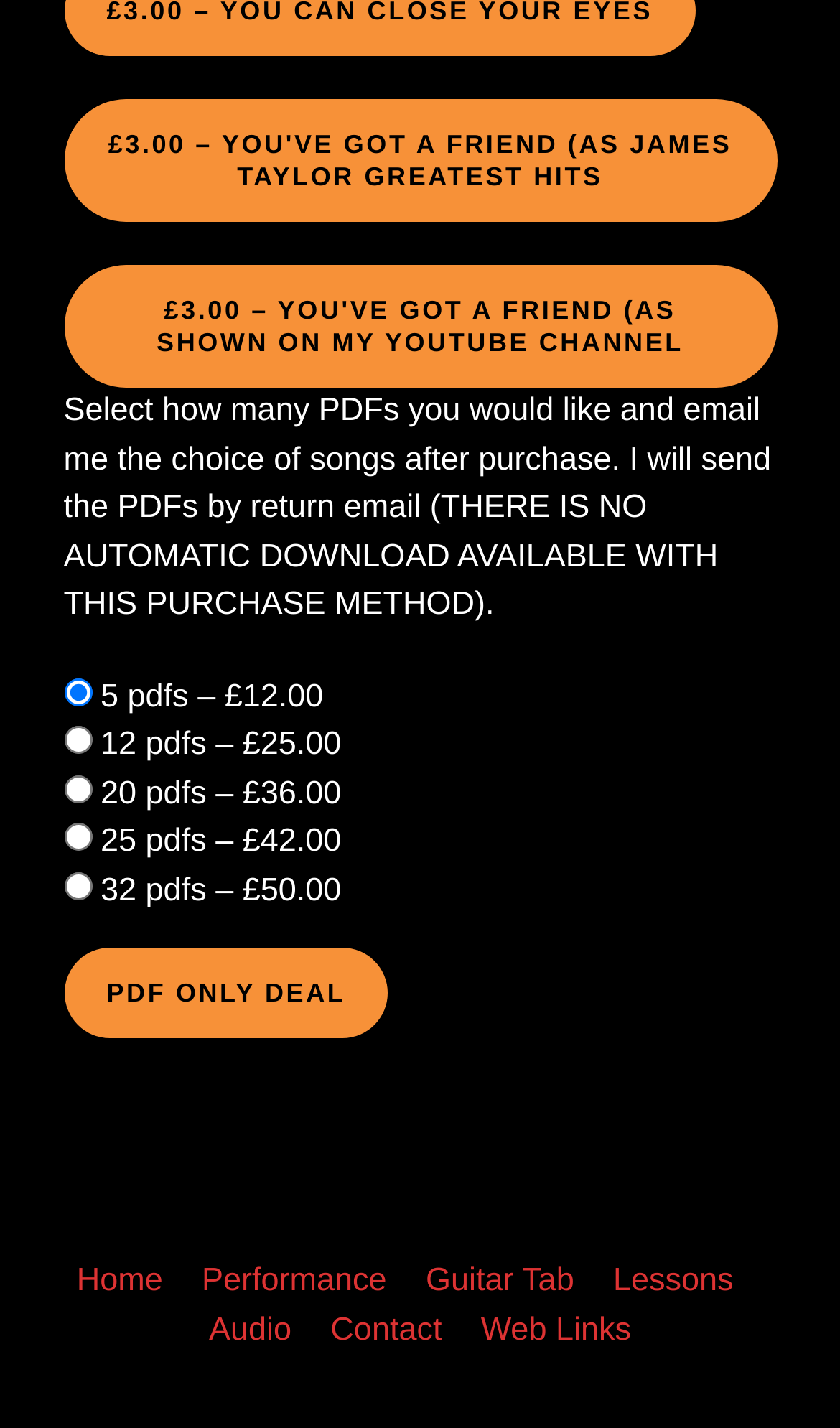What is the price of the 'YOU'VE GOT A FRIEND' PDF?
Respond with a short answer, either a single word or a phrase, based on the image.

£3.00